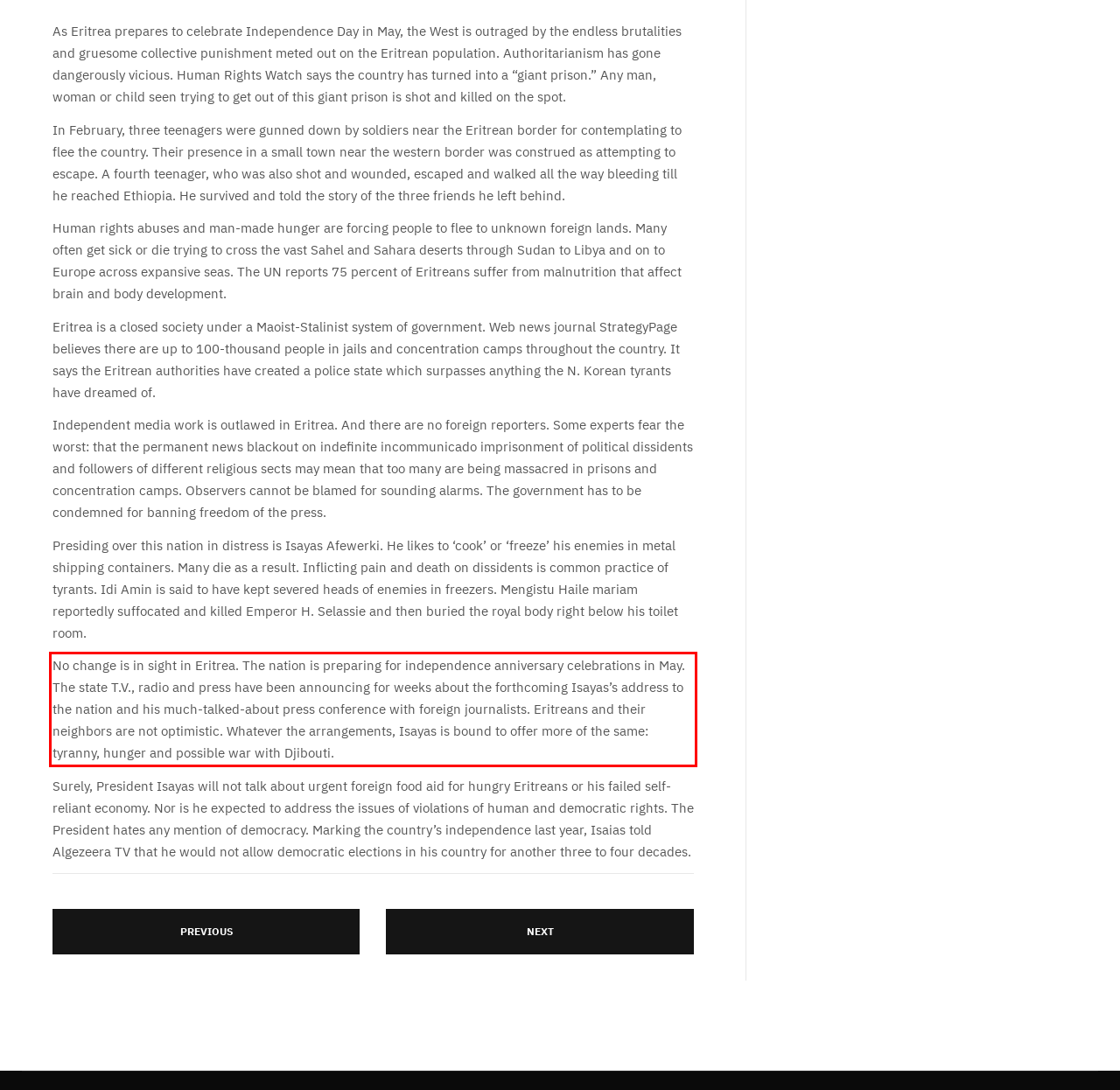Please perform OCR on the UI element surrounded by the red bounding box in the given webpage screenshot and extract its text content.

No change is in sight in Eritrea. The nation is preparing for independence anniversary celebrations in May. The state T.V., radio and press have been announcing for weeks about the forthcoming Isayas’s address to the nation and his much-talked-about press conference with foreign journalists. Eritreans and their neighbors are not optimistic. Whatever the arrangements, Isayas is bound to offer more of the same: tyranny, hunger and possible war with Djibouti.